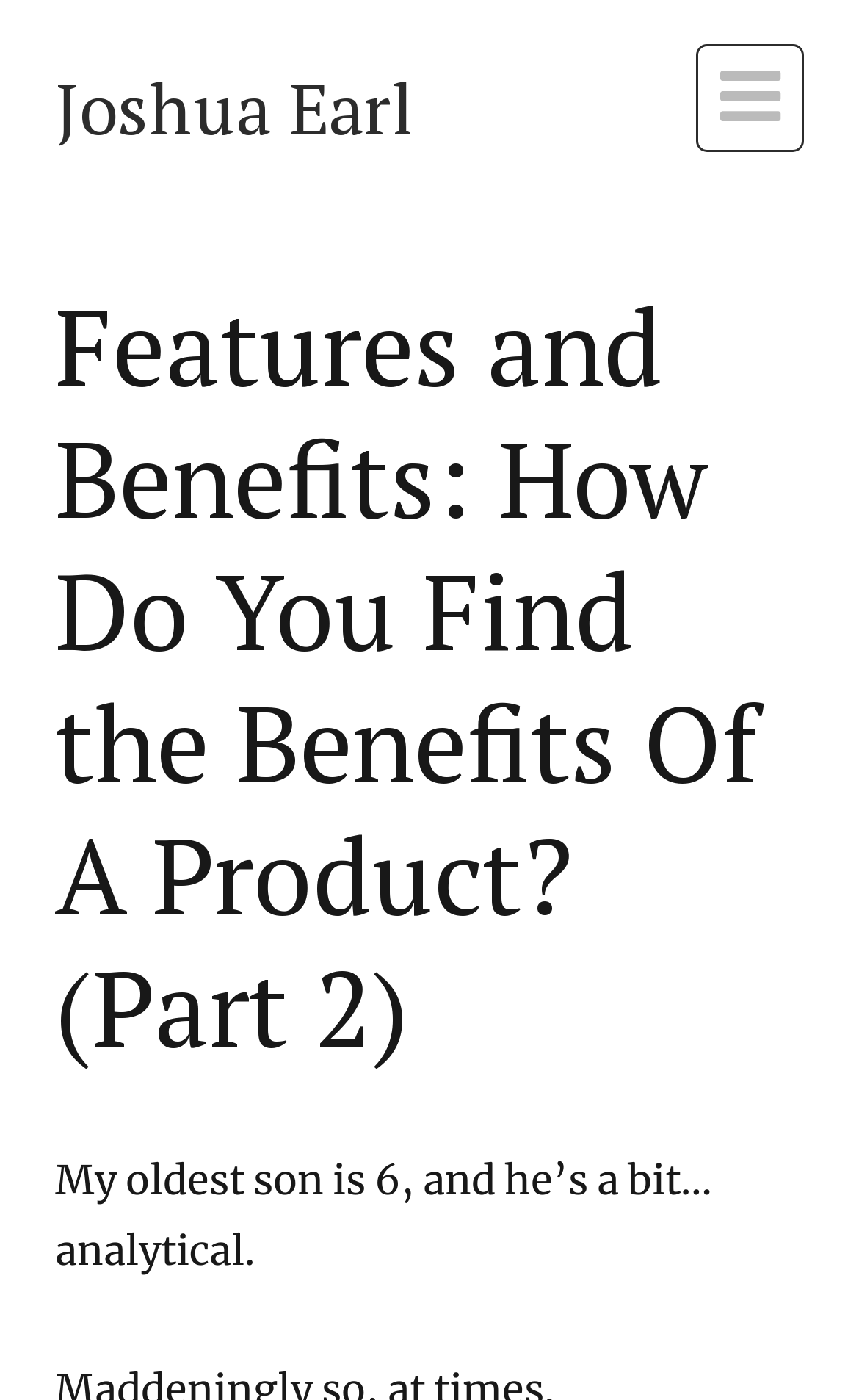Predict the bounding box for the UI component with the following description: "Joshua Earl".

[0.064, 0.043, 0.48, 0.109]